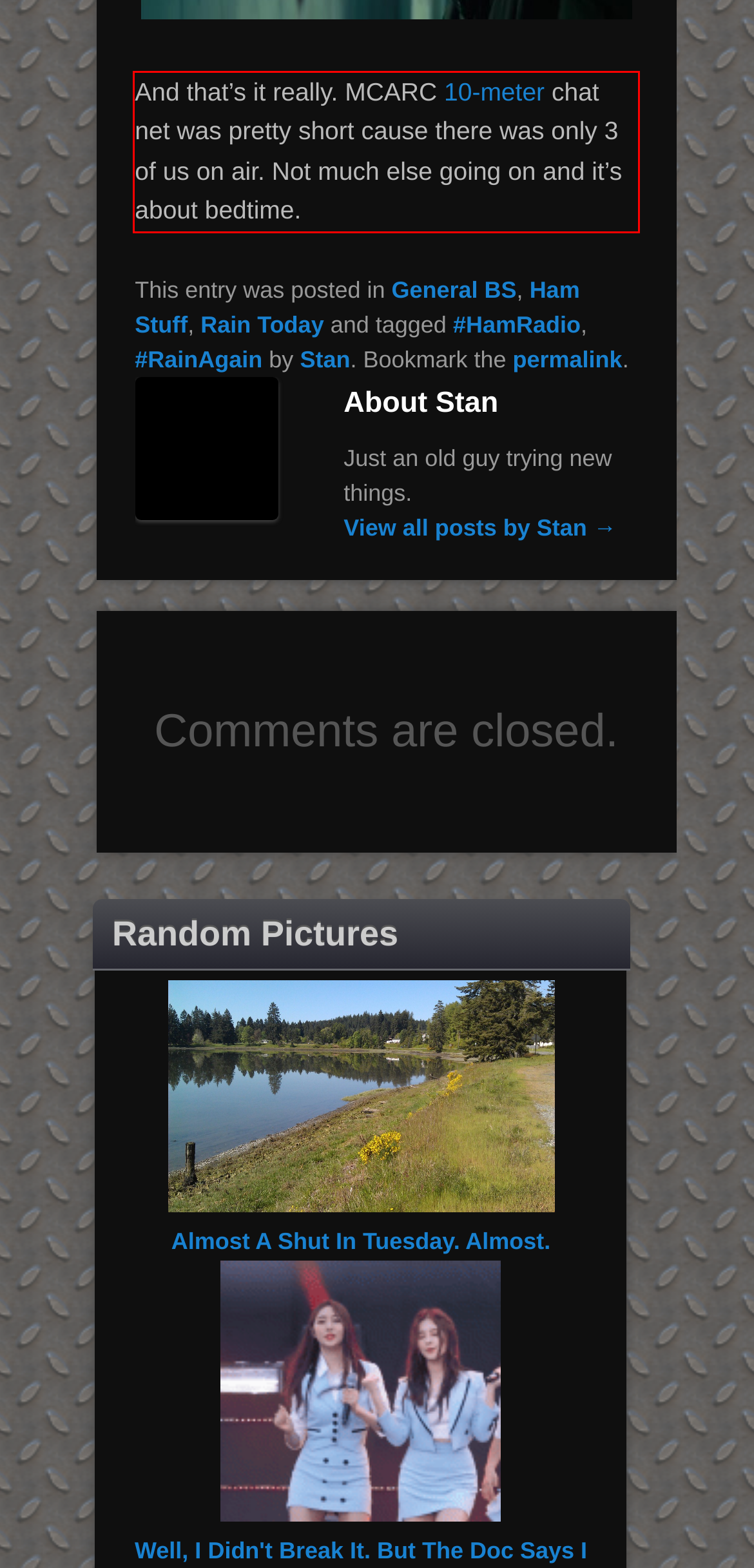Given a webpage screenshot, locate the red bounding box and extract the text content found inside it.

And that’s it really. MCARC 10-meter chat net was pretty short cause there was only 3 of us on air. Not much else going on and it’s about bedtime.